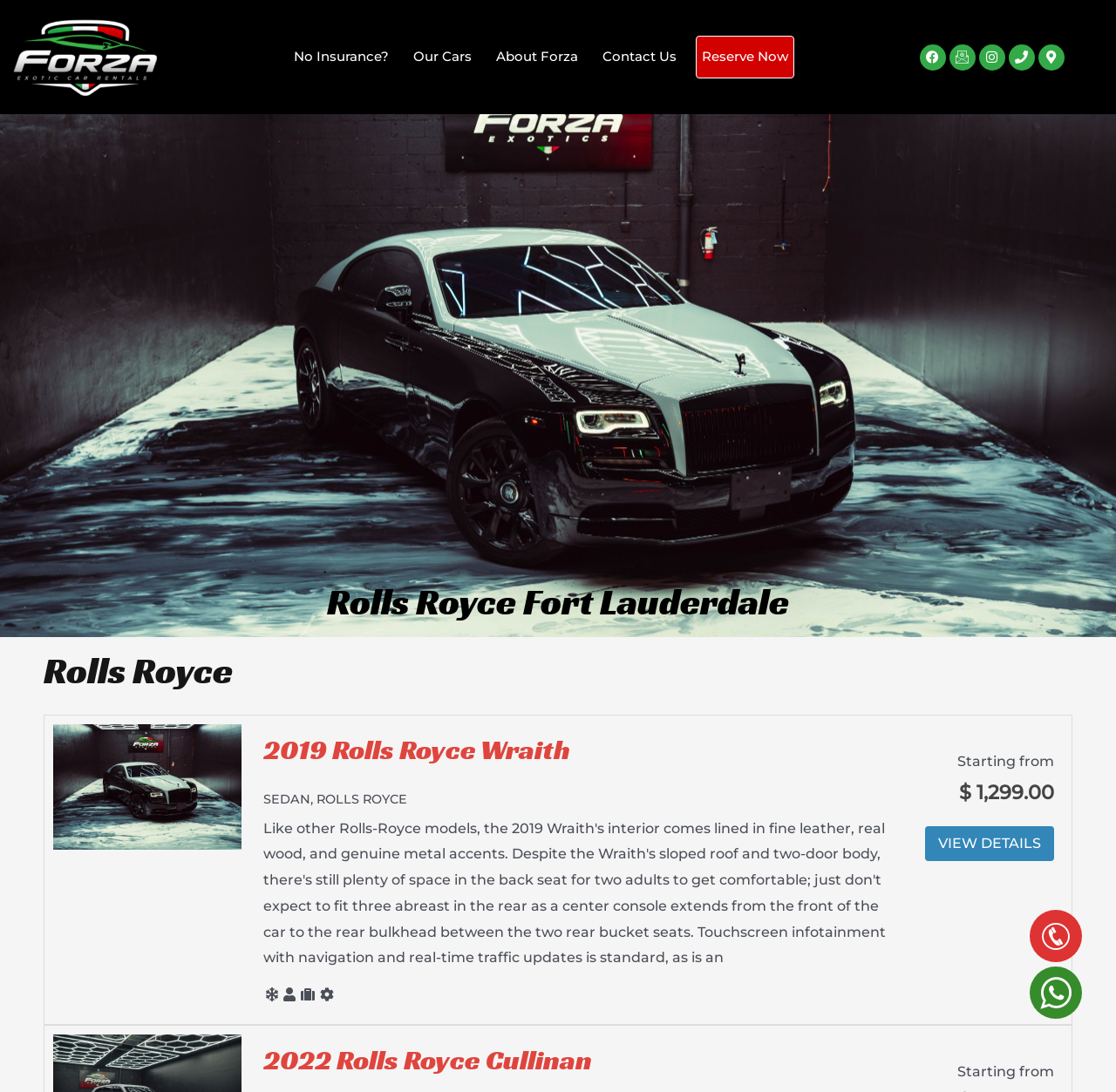Given the webpage screenshot and the description, determine the bounding box coordinates (top-left x, top-left y, bottom-right x, bottom-right y) that define the location of the UI element matching this description: No Insurance?

[0.258, 0.034, 0.353, 0.071]